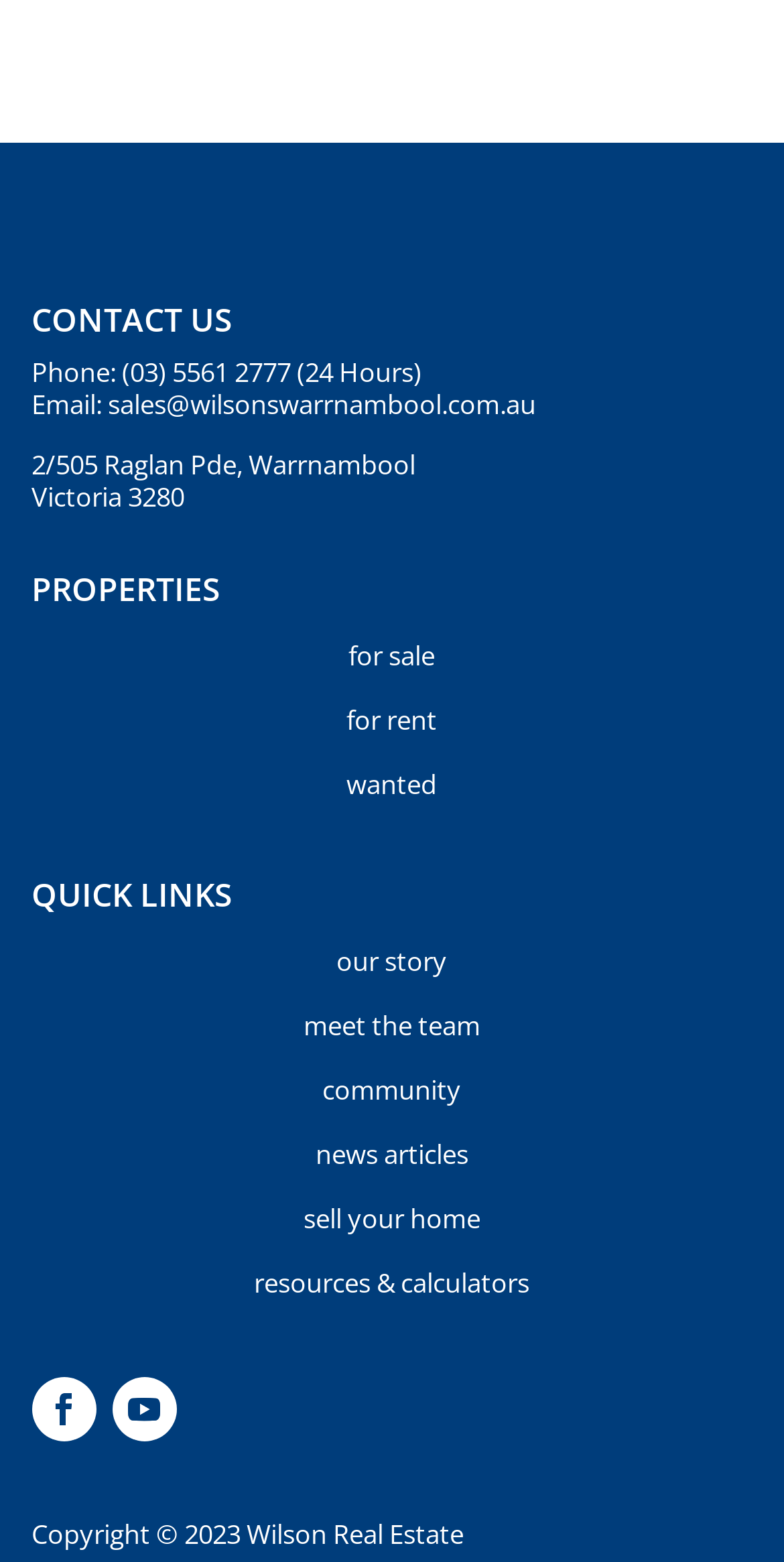With reference to the image, please provide a detailed answer to the following question: How many social media links are at the bottom of the page?

At the bottom of the page, there are two social media links, represented by the icons '' and ''.